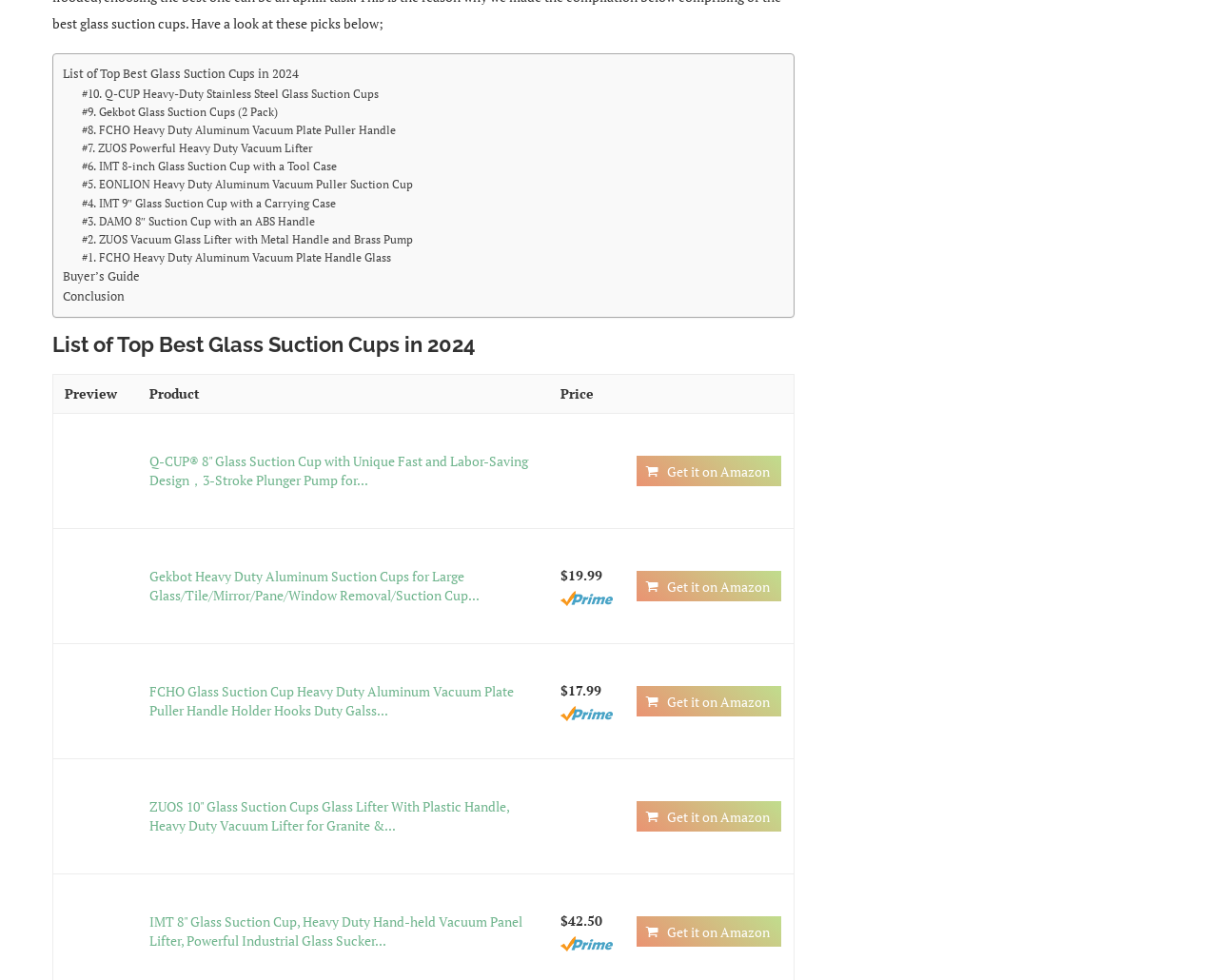Find the bounding box coordinates for the area that should be clicked to accomplish the instruction: "View the Buyer’s Guide".

[0.052, 0.272, 0.115, 0.293]